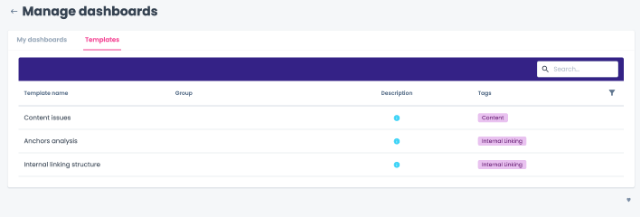What is the purpose of the search function?
Examine the webpage screenshot and provide an in-depth answer to the question.

The search function located at the top right of the interface allows for easy filtering of templates based on user input, enabling users to quickly find specific templates.